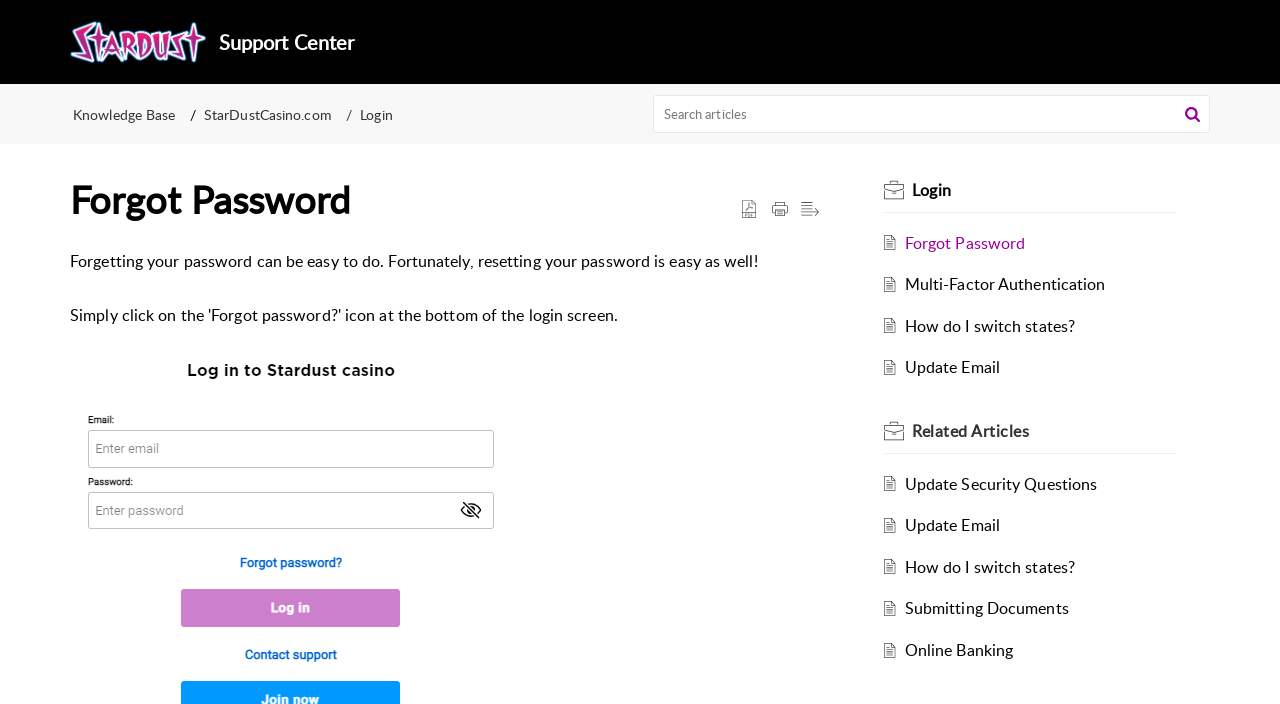Determine the bounding box coordinates of the clickable region to follow the instruction: "click on the 'Multi-Factor Authentication' link".

[0.707, 0.388, 0.864, 0.419]